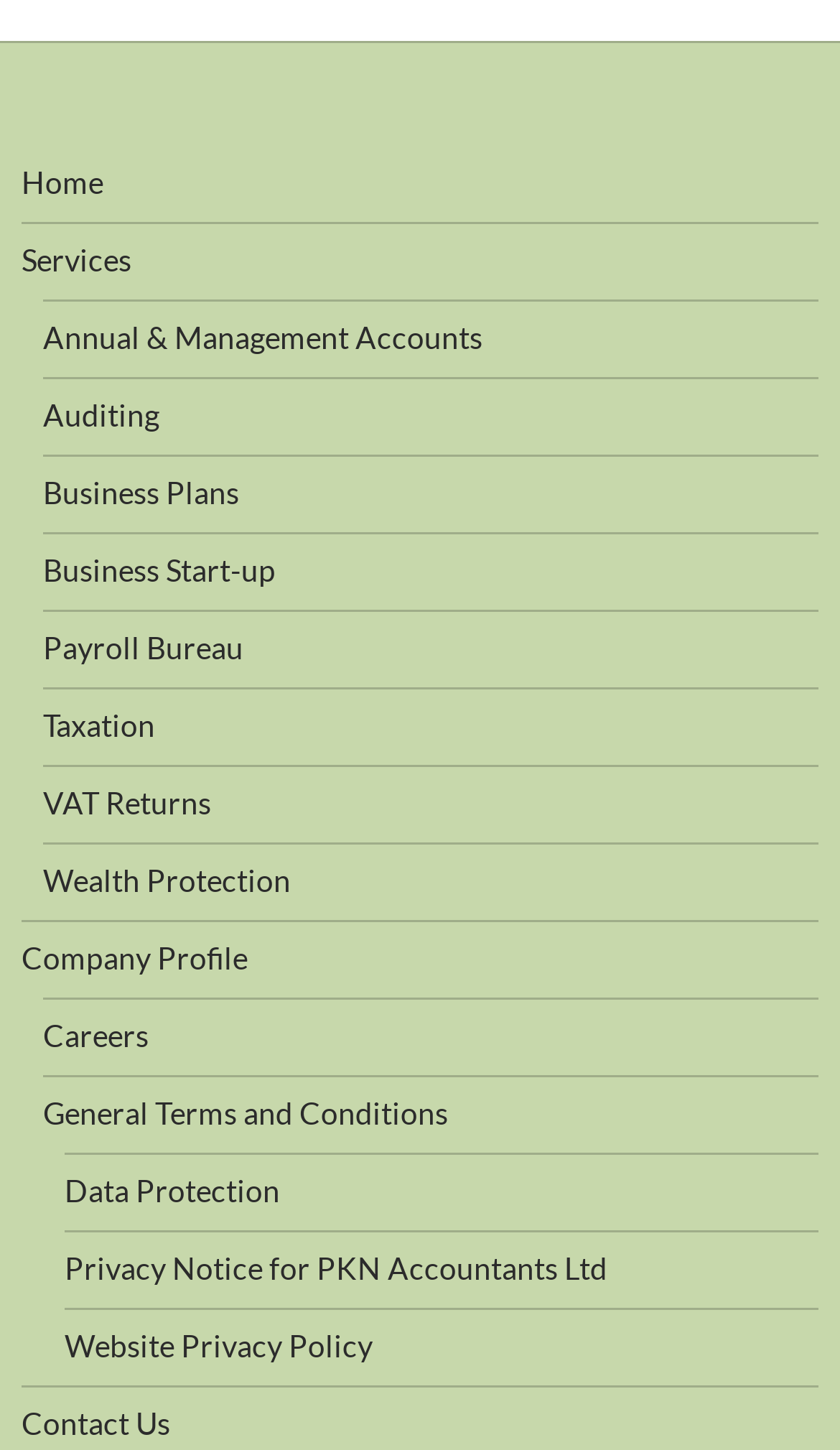Given the description Red Hat Learning Community, predict the bounding box coordinates of the UI element. Ensure the coordinates are in the format (top-left x, top-left y, bottom-right x, bottom-right y) and all values are between 0 and 1.

None